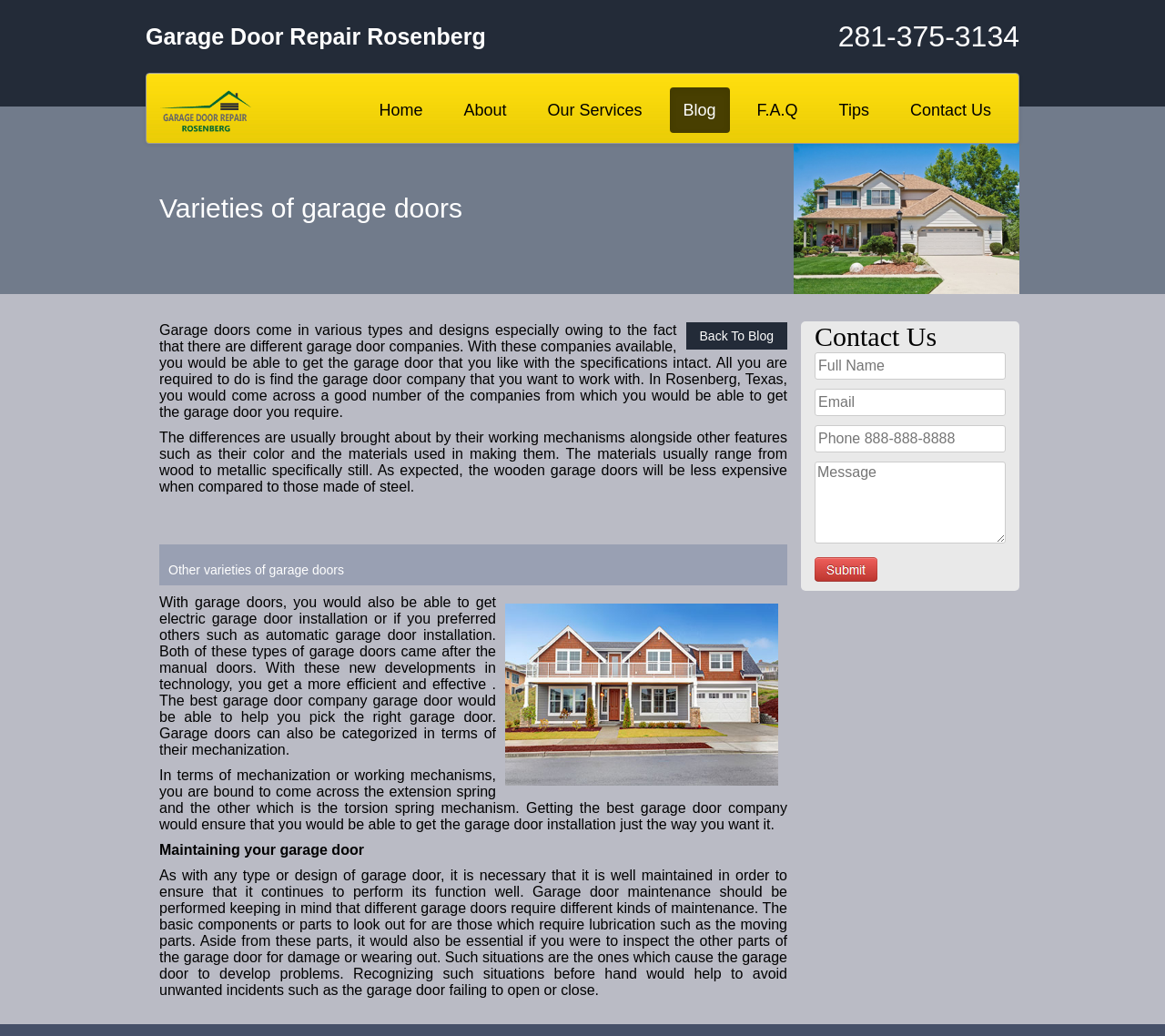Refer to the image and provide a thorough answer to this question:
What is the location mentioned on the webpage where you can find garage door companies?

I found this answer by reading the static text that mentions 'In Rosenberg, Texas, you would come across a good number of the companies from which you would be able to get the garage door you require.'